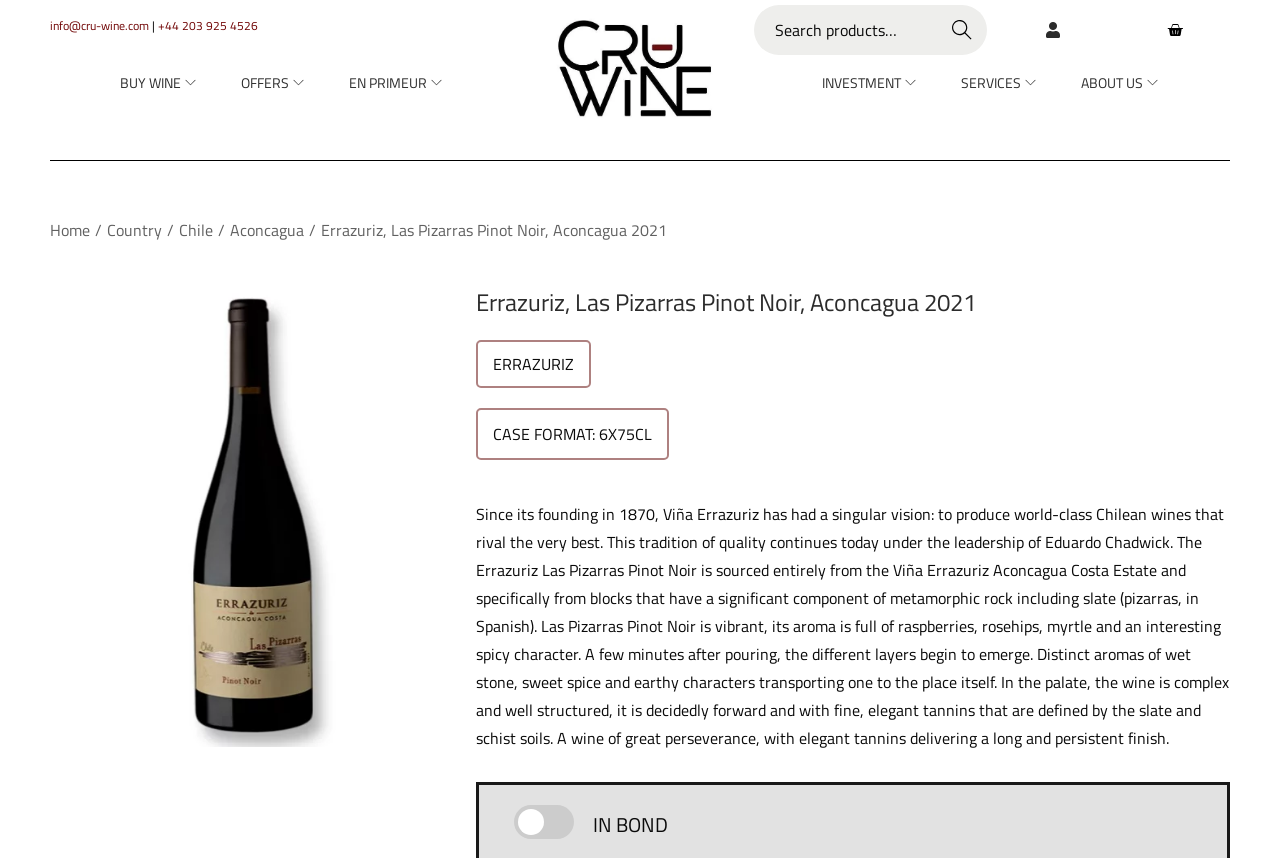Please identify the bounding box coordinates of the clickable area that will allow you to execute the instruction: "Check basket".

[0.893, 0.012, 0.943, 0.058]